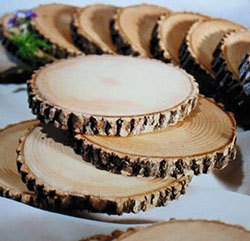Offer a comprehensive description of the image.

The image showcases a collection of rustic wooden slices, commonly used as decorative elements for weddings and event decor. These natural wood cuts, featuring bark along their edges, are artistically arranged to create a warm and charming aesthetic. They can serve various purposes, such as serving trays, table centerpieces, or place card holders, adding a vintage shabby chic touch to wedding receptions, particularly in settings like Sheboygan where personal decor can transform the space. The simplicity of these wooden slices complements a variety of styles, from modern to classic vintage, making them a versatile choice for couples looking to curate a unique atmosphere for their special day.